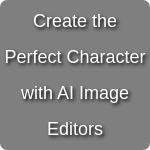Given the content of the image, can you provide a detailed answer to the question?
What type of content is the title likely related to?

The caption implies that the title is likely related to a blog post or article that explores tips, techniques, or tools for leveraging artificial intelligence in the art of character design, appealing to creators looking to enhance their digital art skills.